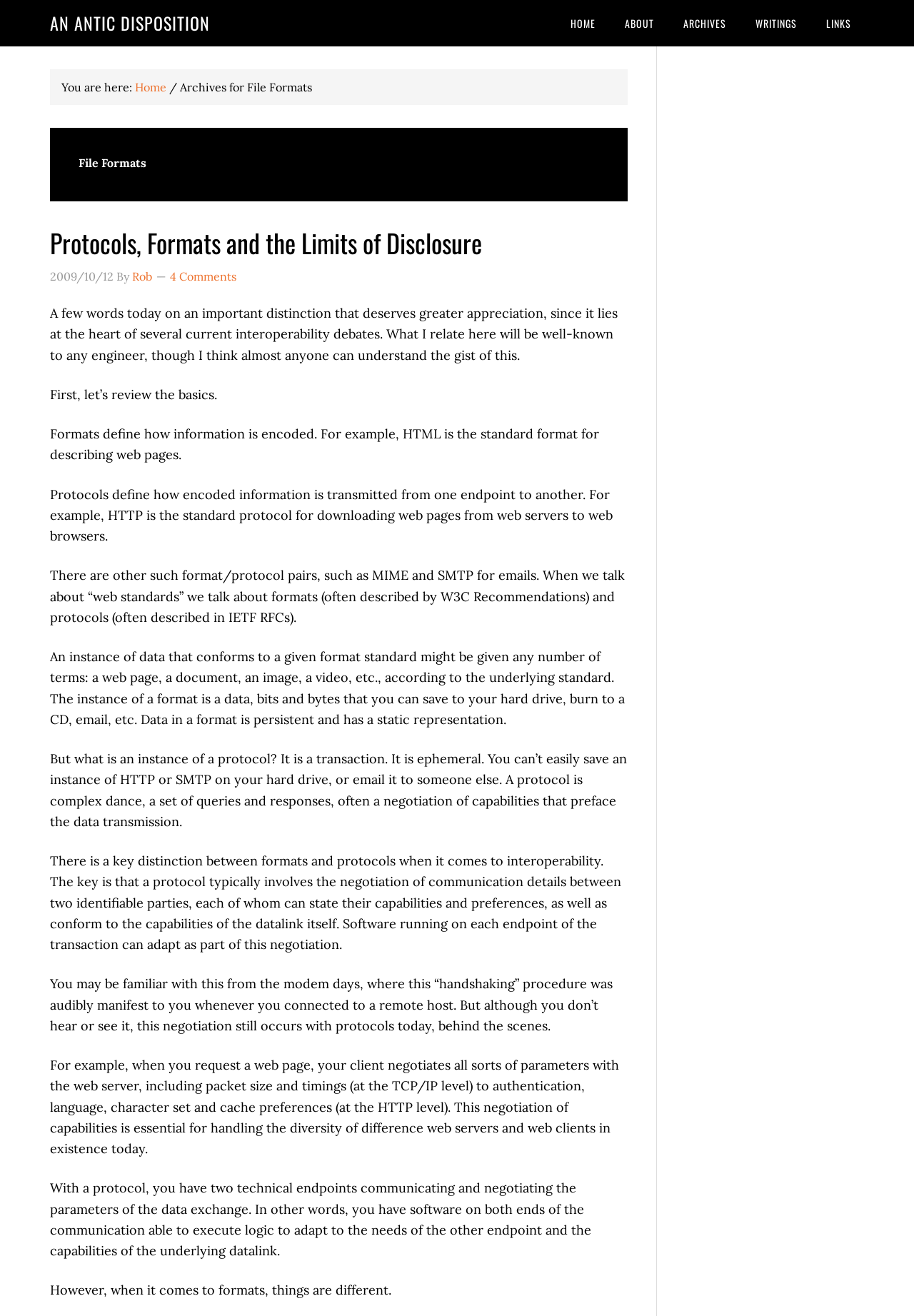Answer the following query with a single word or phrase:
What is the difference between formats and protocols?

Formats are persistent, protocols are ephemeral